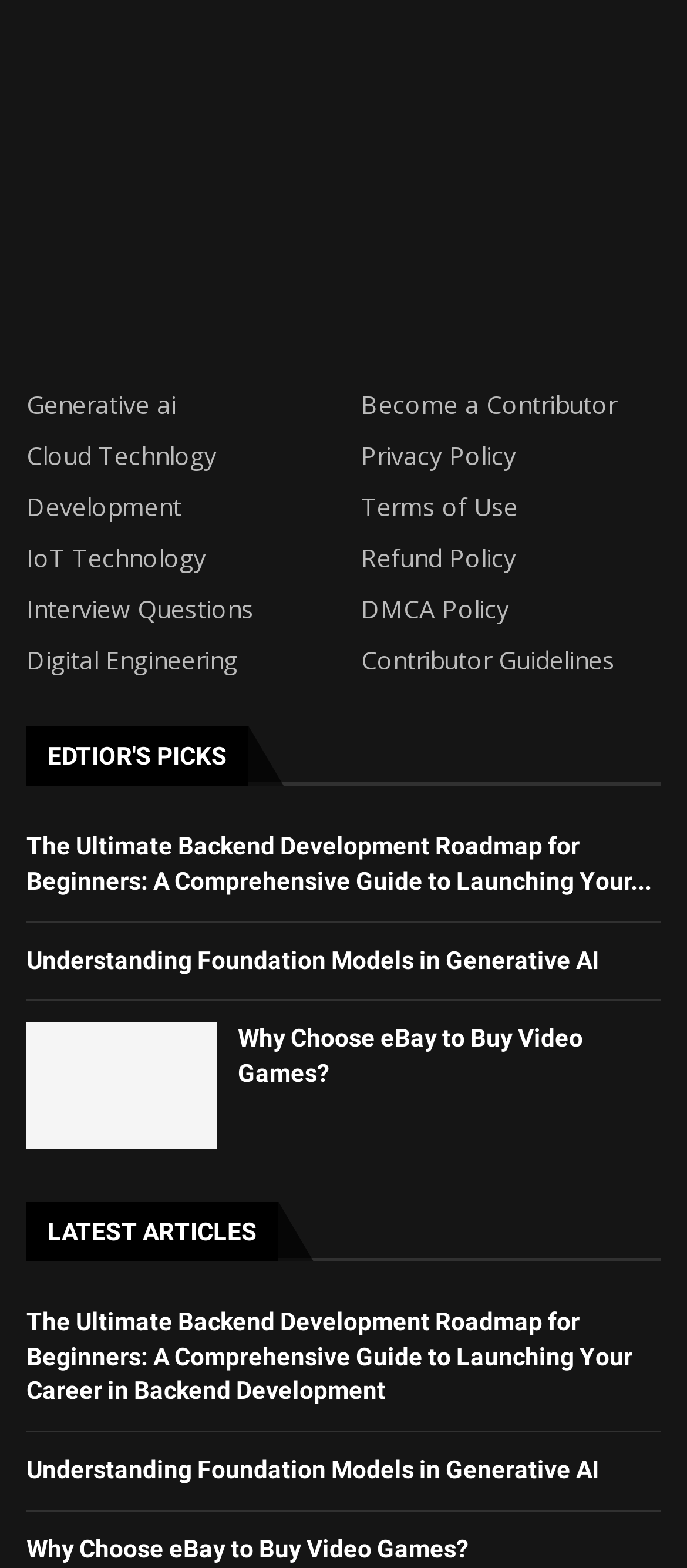How many articles are listed under EDITOR'S PICKS?
Based on the content of the image, thoroughly explain and answer the question.

I examined the webpage structure and found that under the 'EDITOR'S PICKS' section, there are three link elements with article titles. Therefore, there are 3 articles listed under EDITOR'S PICKS.